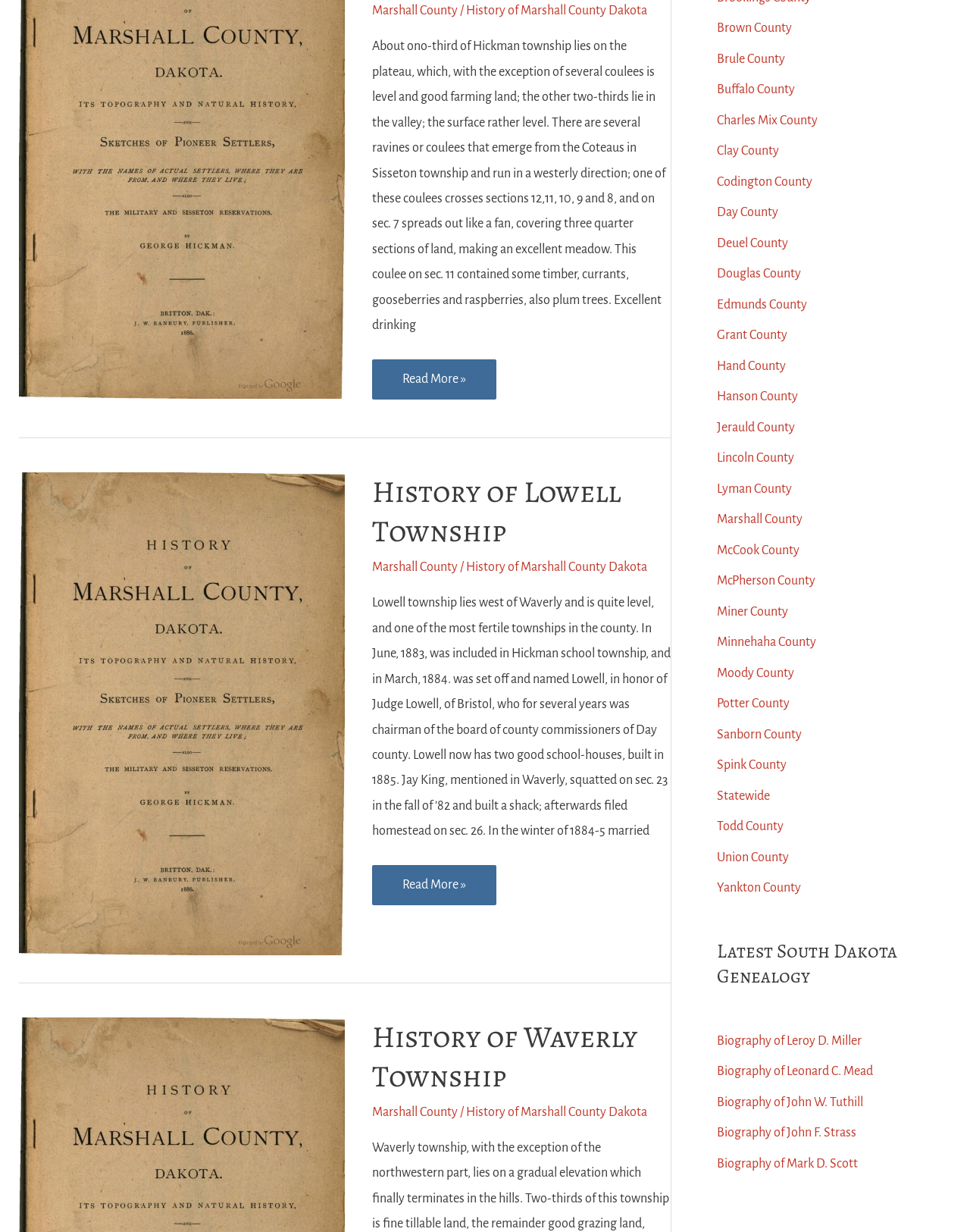What is the name of the judge mentioned in the text?
Using the image, elaborate on the answer with as much detail as possible.

The text mentions that Lowell township was named in honor of Judge Lowell, of Bristol, who was chairman of the board of county commissioners of Day county.